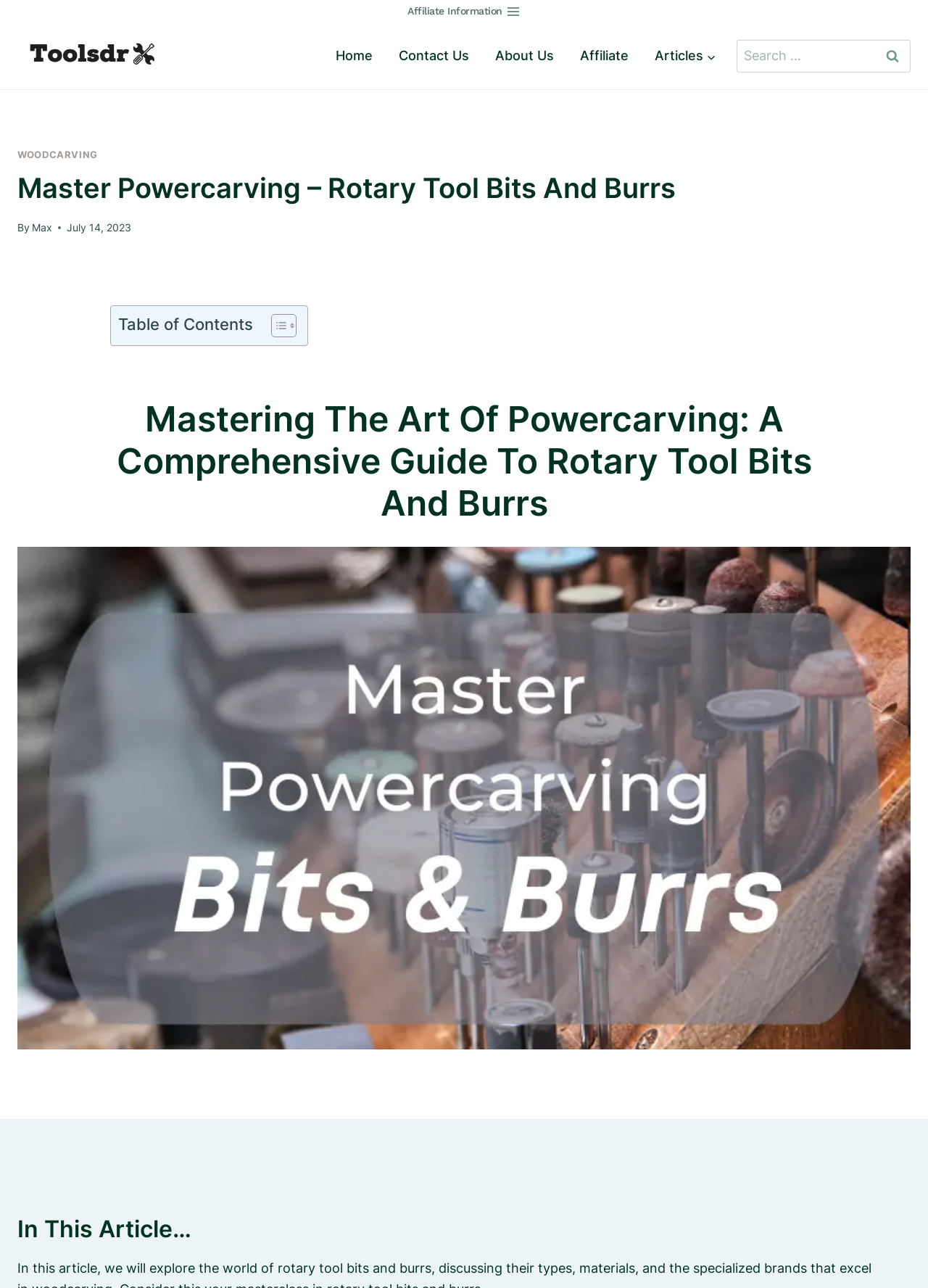Bounding box coordinates must be specified in the format (top-left x, top-left y, bottom-right x, bottom-right y). All values should be floating point numbers between 0 and 1. What are the bounding box coordinates of the UI element described as: Max

[0.035, 0.172, 0.056, 0.181]